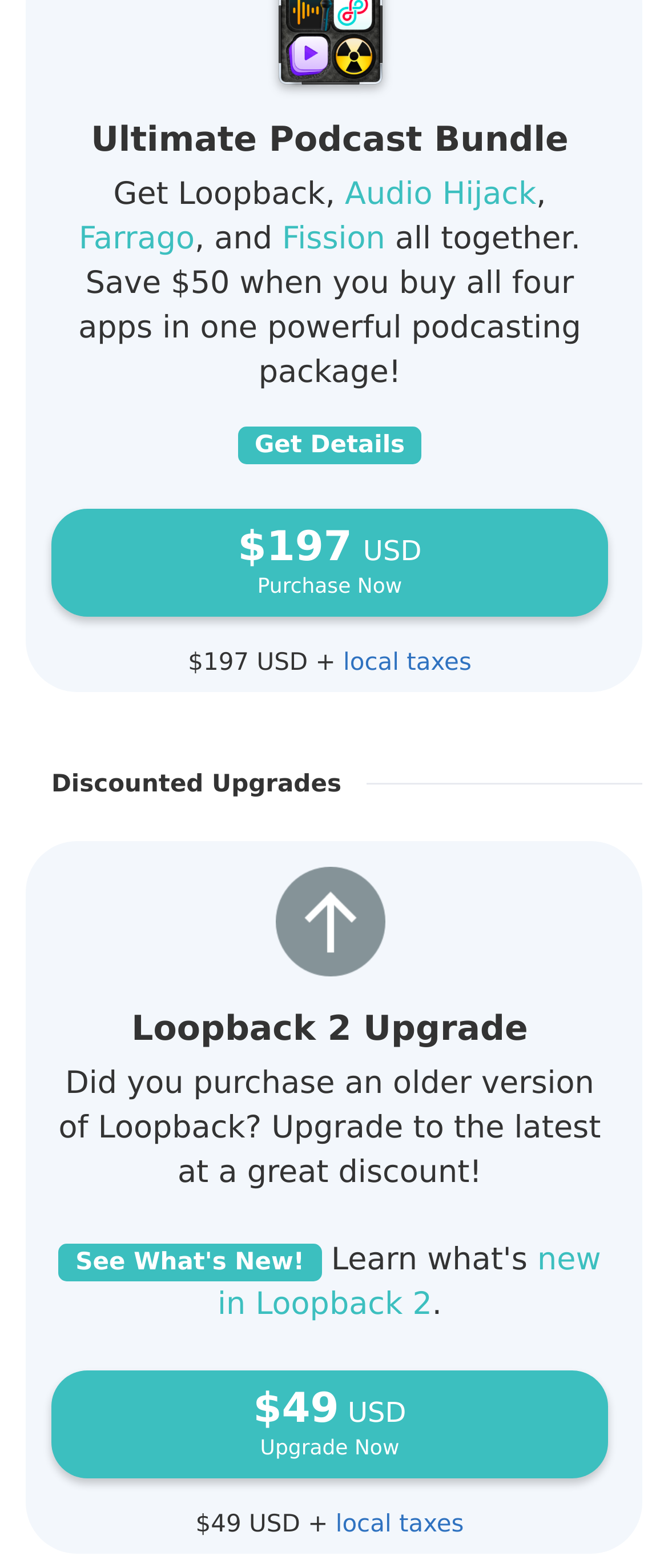What is the purpose of the 'Get Details' link?
Please provide a single word or phrase as your answer based on the image.

To get more information